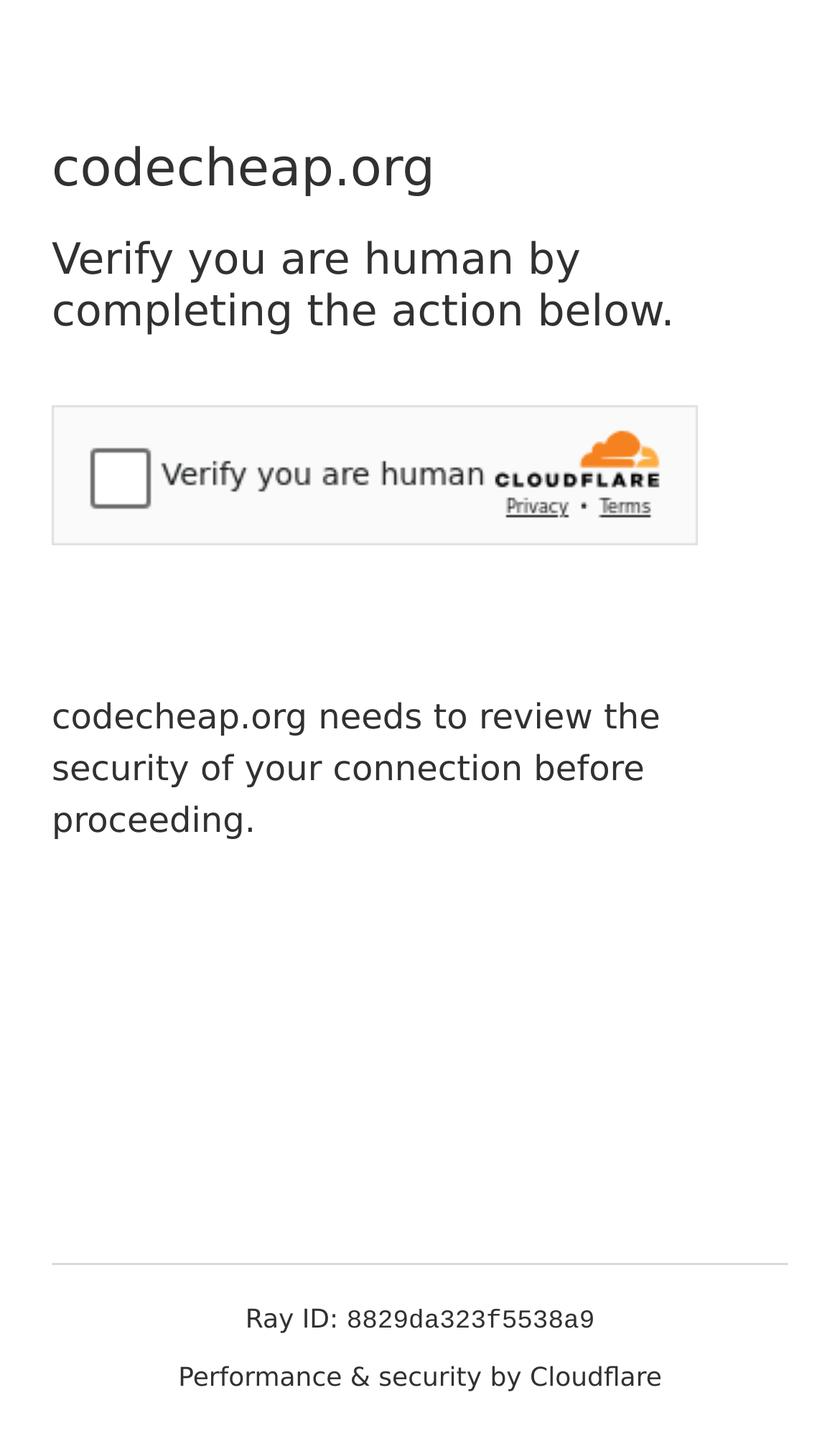What is providing performance and security to the website?
Craft a detailed and extensive response to the question.

The static text element at the bottom of the page reads 'Performance & security by Cloudflare', indicating that Cloudflare is providing performance and security to the website.